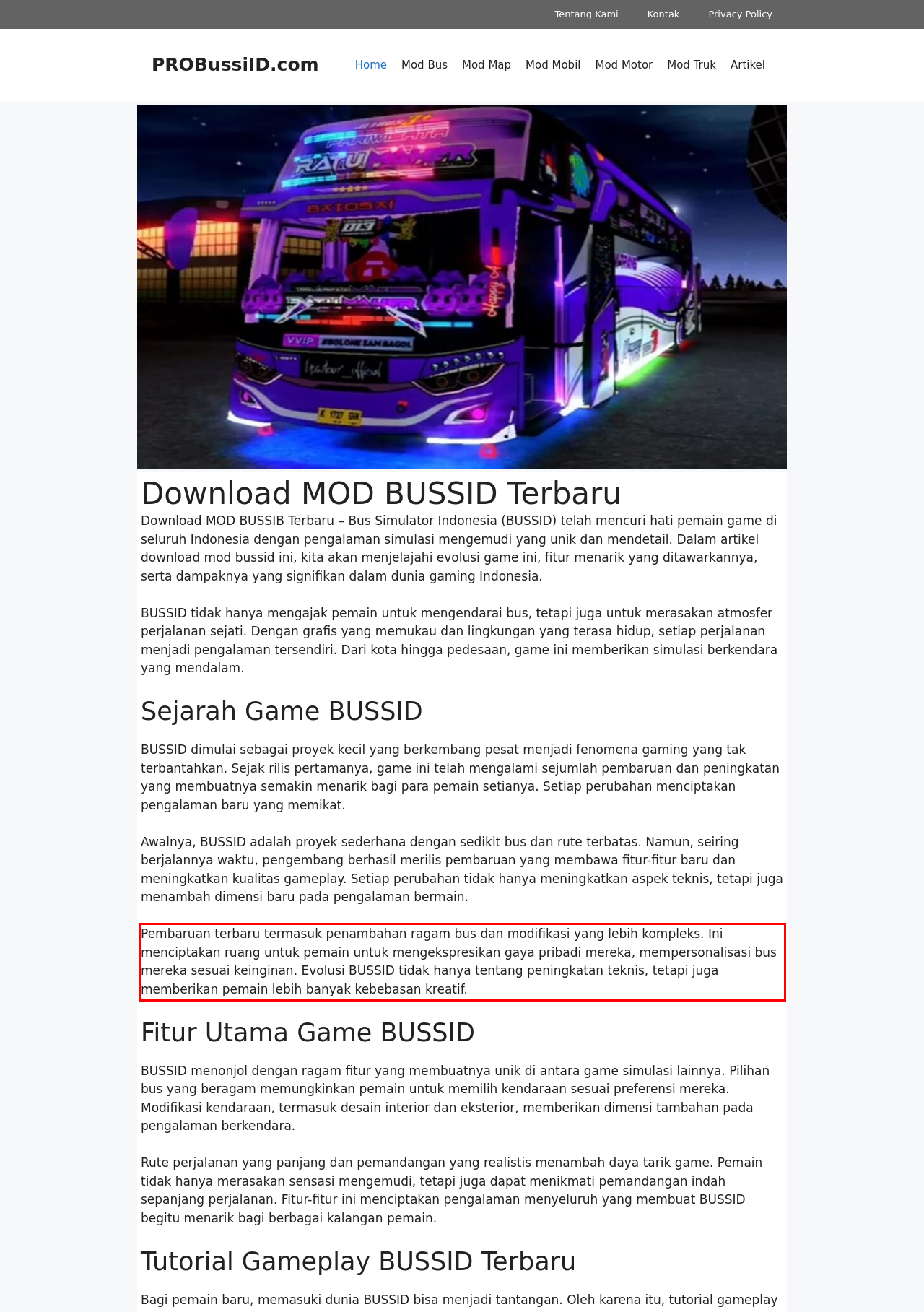Please identify and extract the text from the UI element that is surrounded by a red bounding box in the provided webpage screenshot.

Pembaruan terbaru termasuk penambahan ragam bus dan modifikasi yang lebih kompleks. Ini menciptakan ruang untuk pemain untuk mengekspresikan gaya pribadi mereka, mempersonalisasi bus mereka sesuai keinginan. Evolusi BUSSID tidak hanya tentang peningkatan teknis, tetapi juga memberikan pemain lebih banyak kebebasan kreatif.